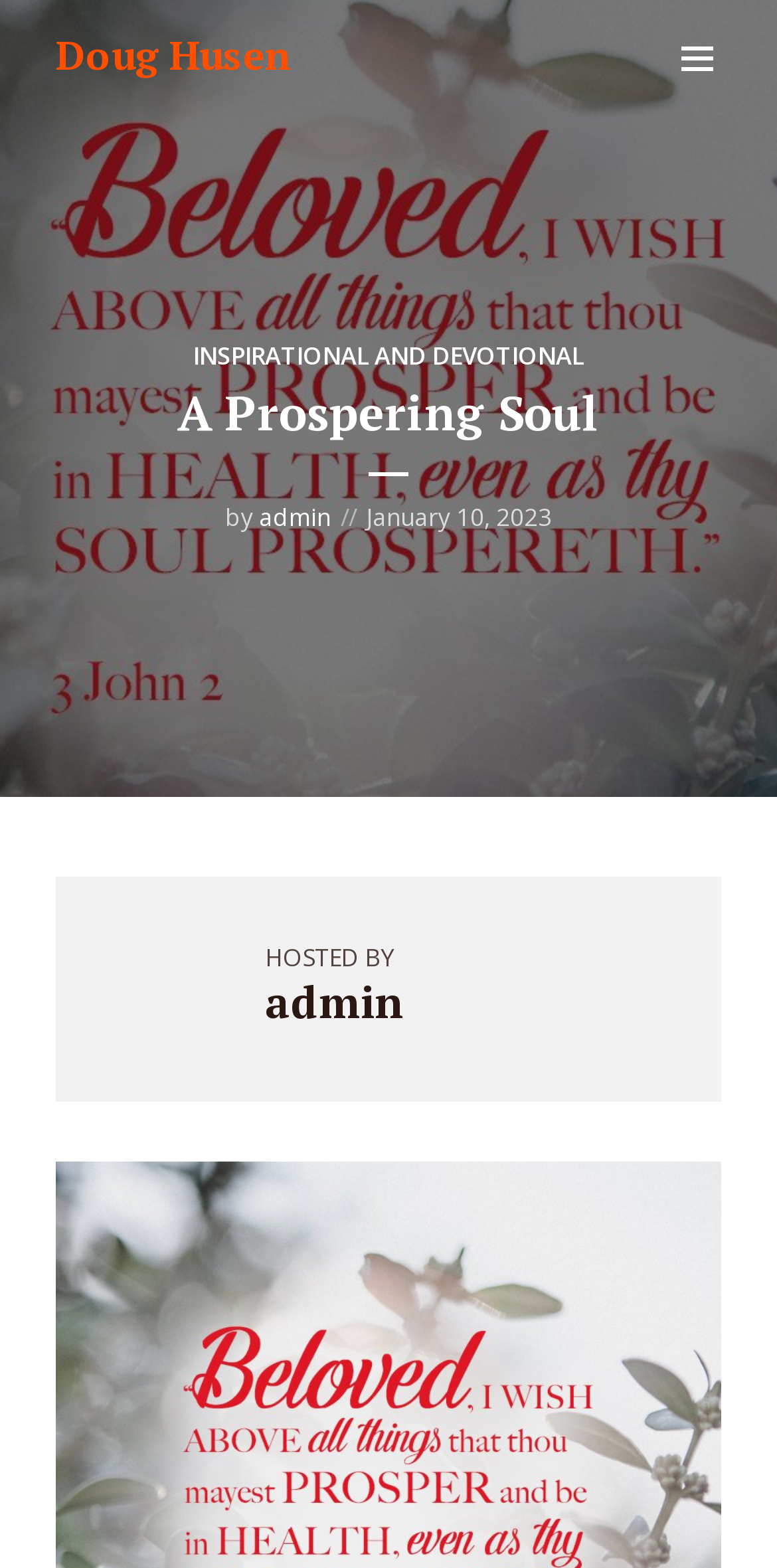Who is hosting the blog?
Using the image, respond with a single word or phrase.

admin